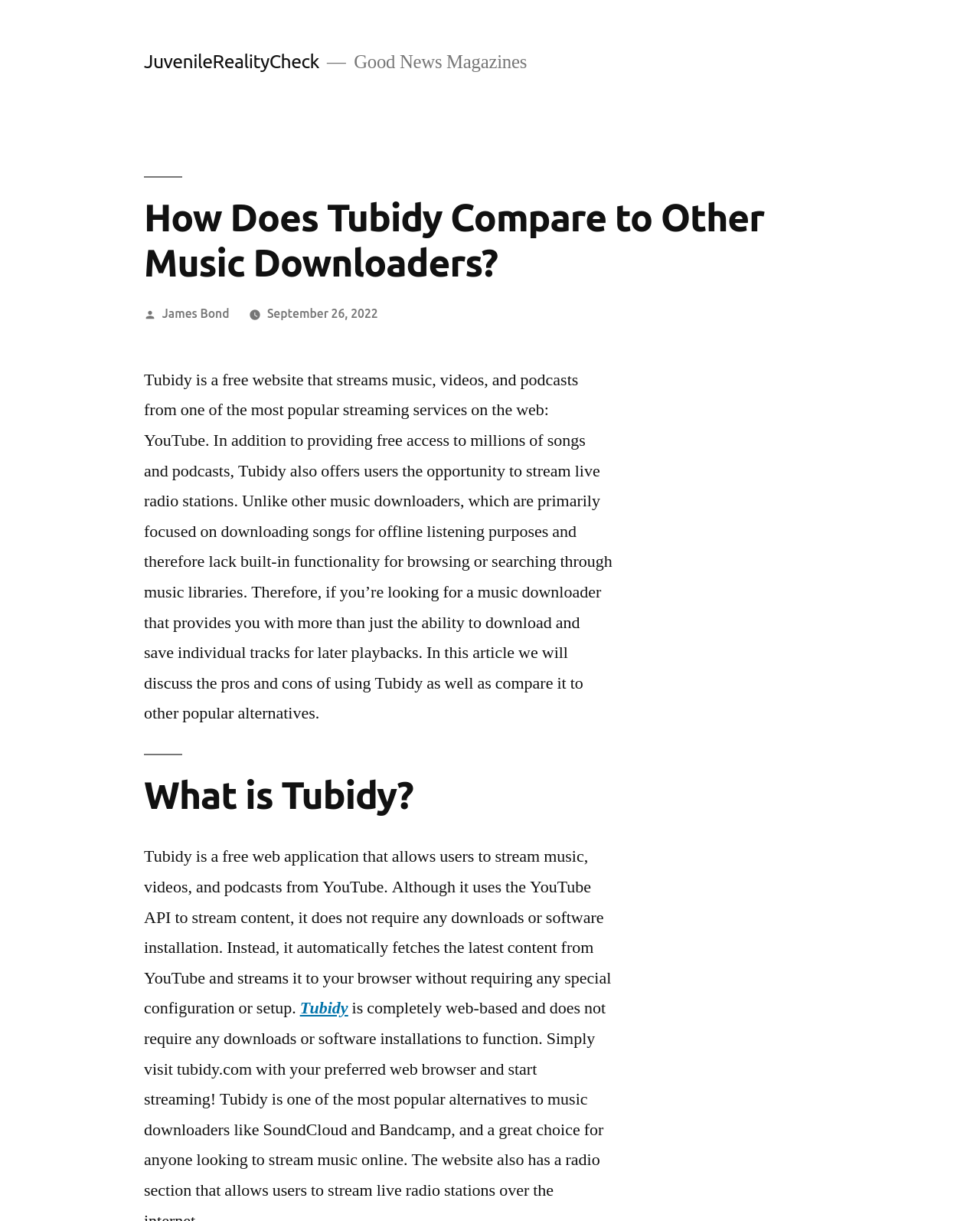Please study the image and answer the question comprehensively:
When was the article posted?

The article has a link with the text 'September 26, 2022' next to 'Posted by', indicating that the article was posted on September 26, 2022.